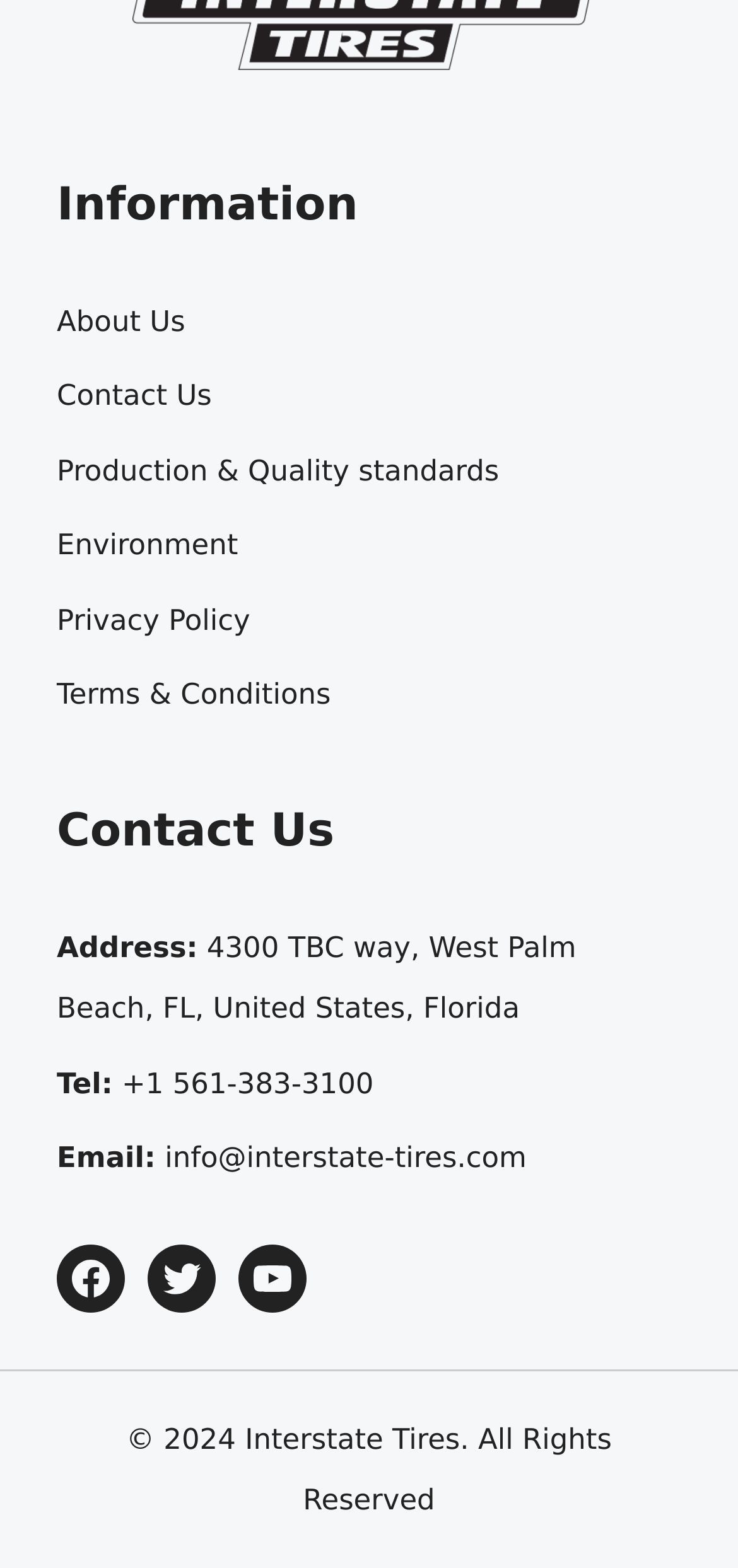What social media platforms does the company have?
Provide a detailed answer to the question, using the image to inform your response.

I found the social media platforms by looking at the bottom of the webpage, where there are links to Facebook, Twitter, and YouTube.